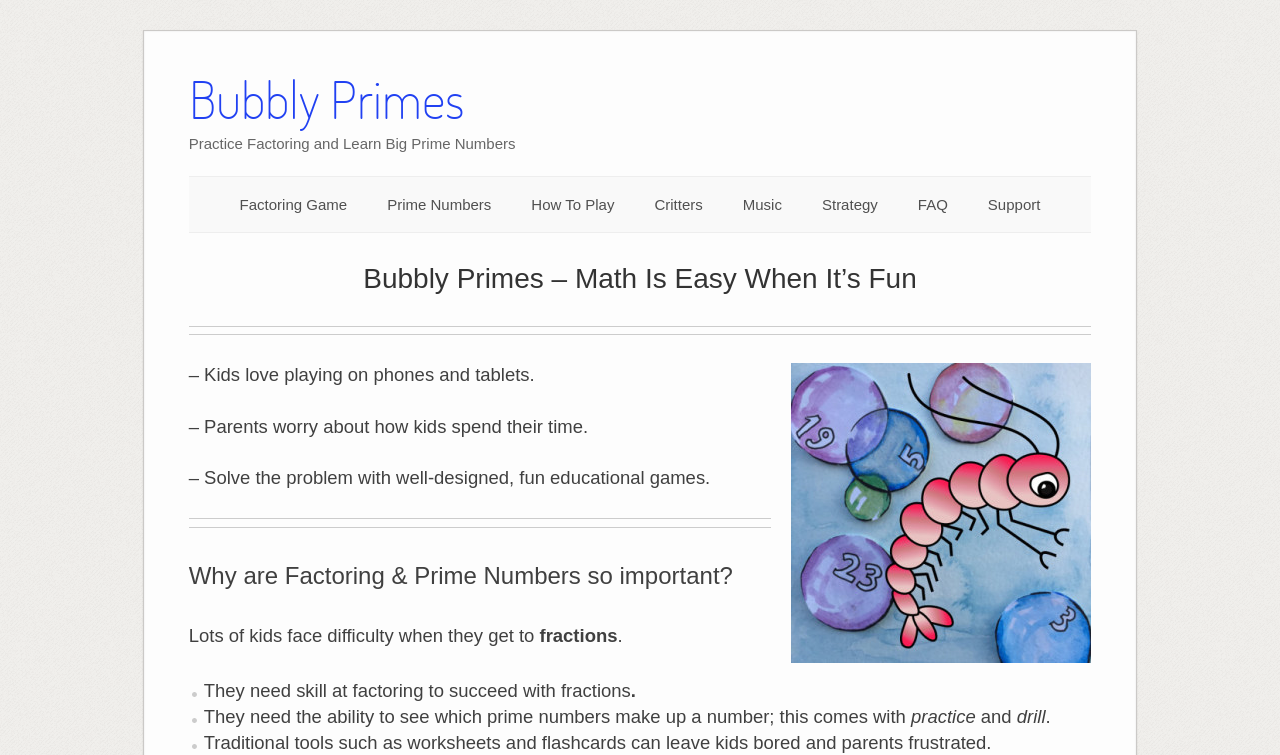Locate the bounding box coordinates of the area that needs to be clicked to fulfill the following instruction: "View the 'Bubbly Primes - Factoring & Prime Numbers Educational Game' image". The coordinates should be in the format of four float numbers between 0 and 1, namely [left, top, right, bottom].

[0.618, 0.481, 0.853, 0.878]